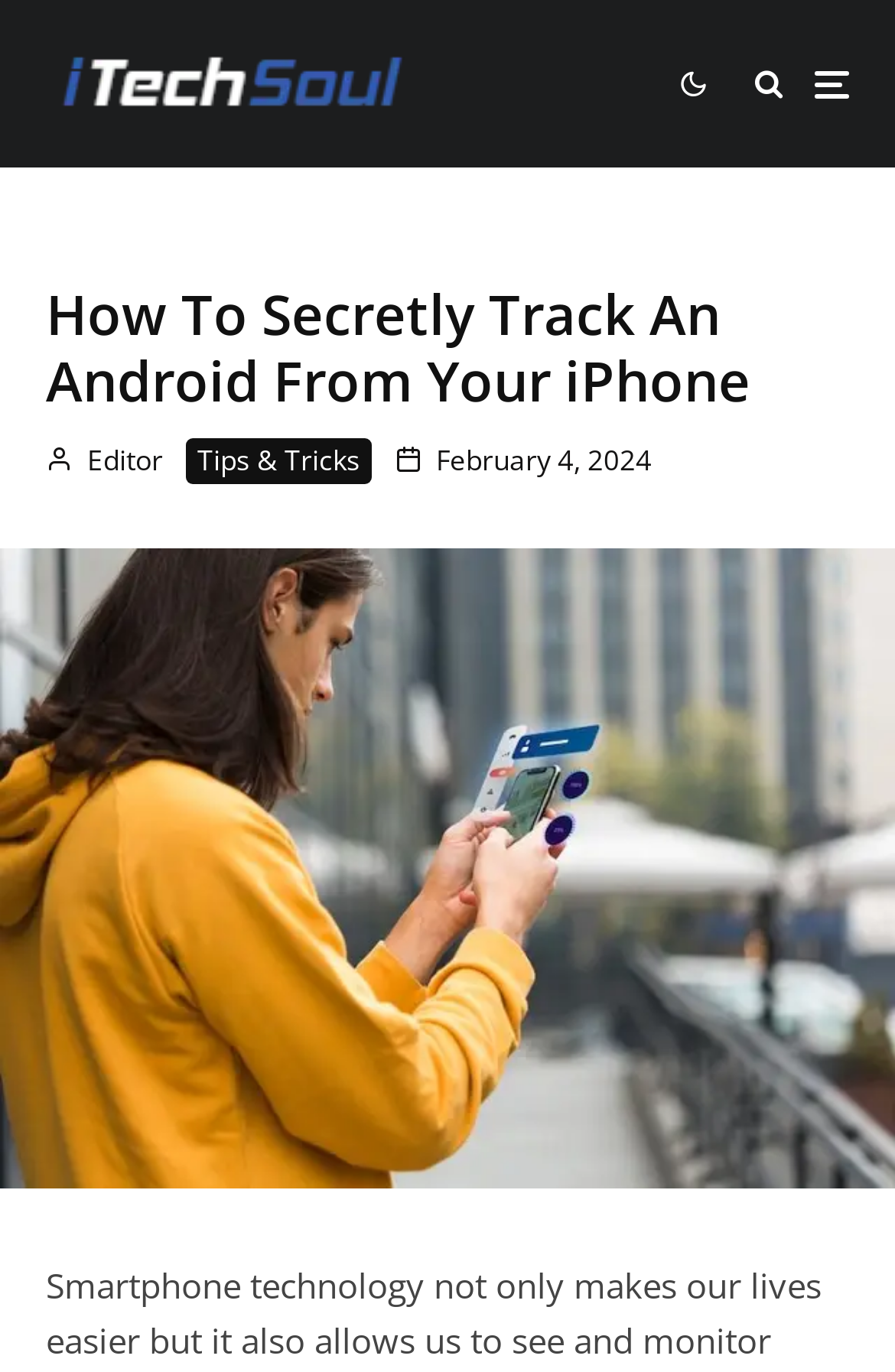Your task is to extract the text of the main heading from the webpage.

How To Secretly Track An Android From Your iPhone